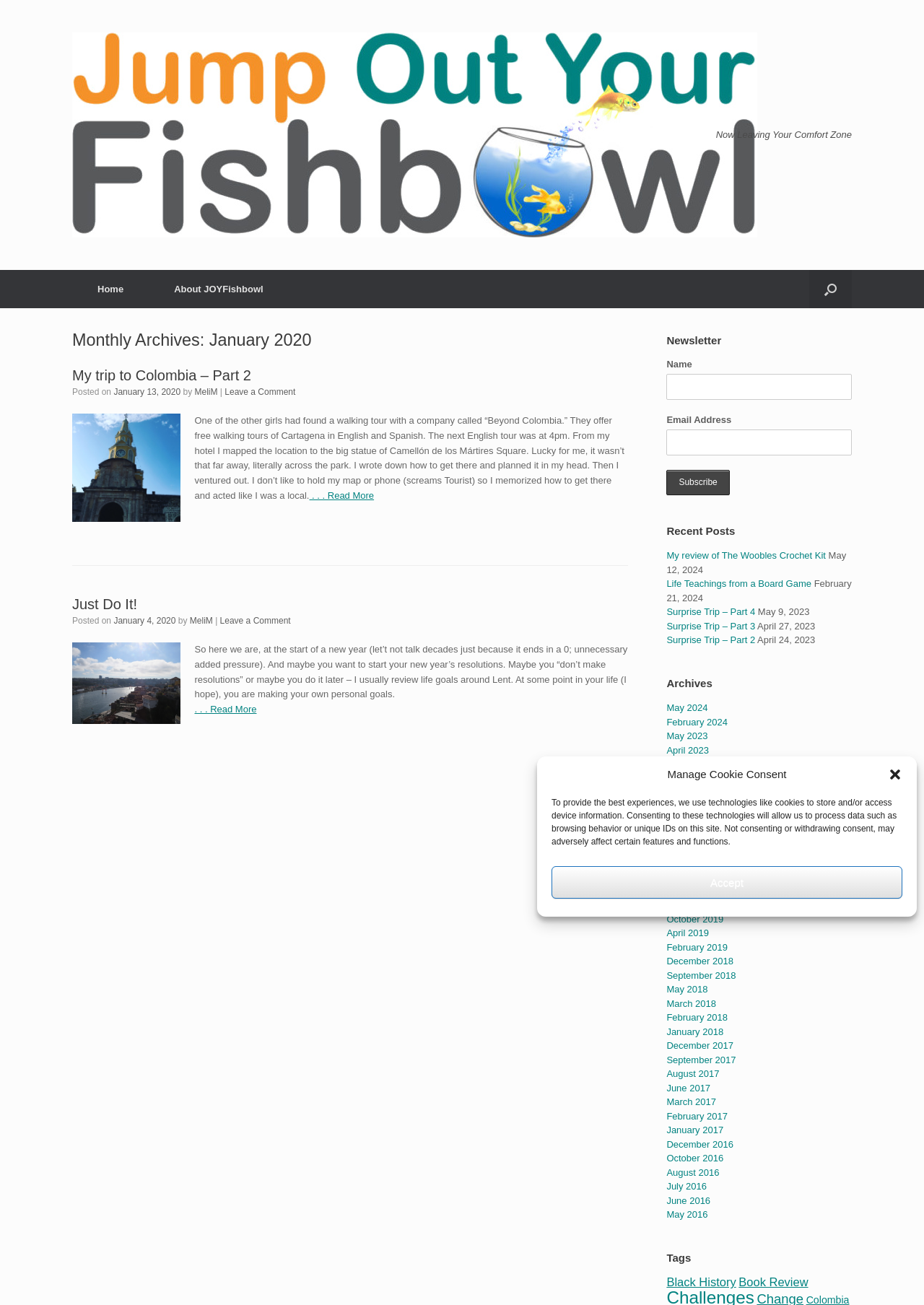Locate the bounding box coordinates of the element that should be clicked to fulfill the instruction: "Read the article 'My trip to Colombia – Part 2'".

[0.078, 0.28, 0.68, 0.433]